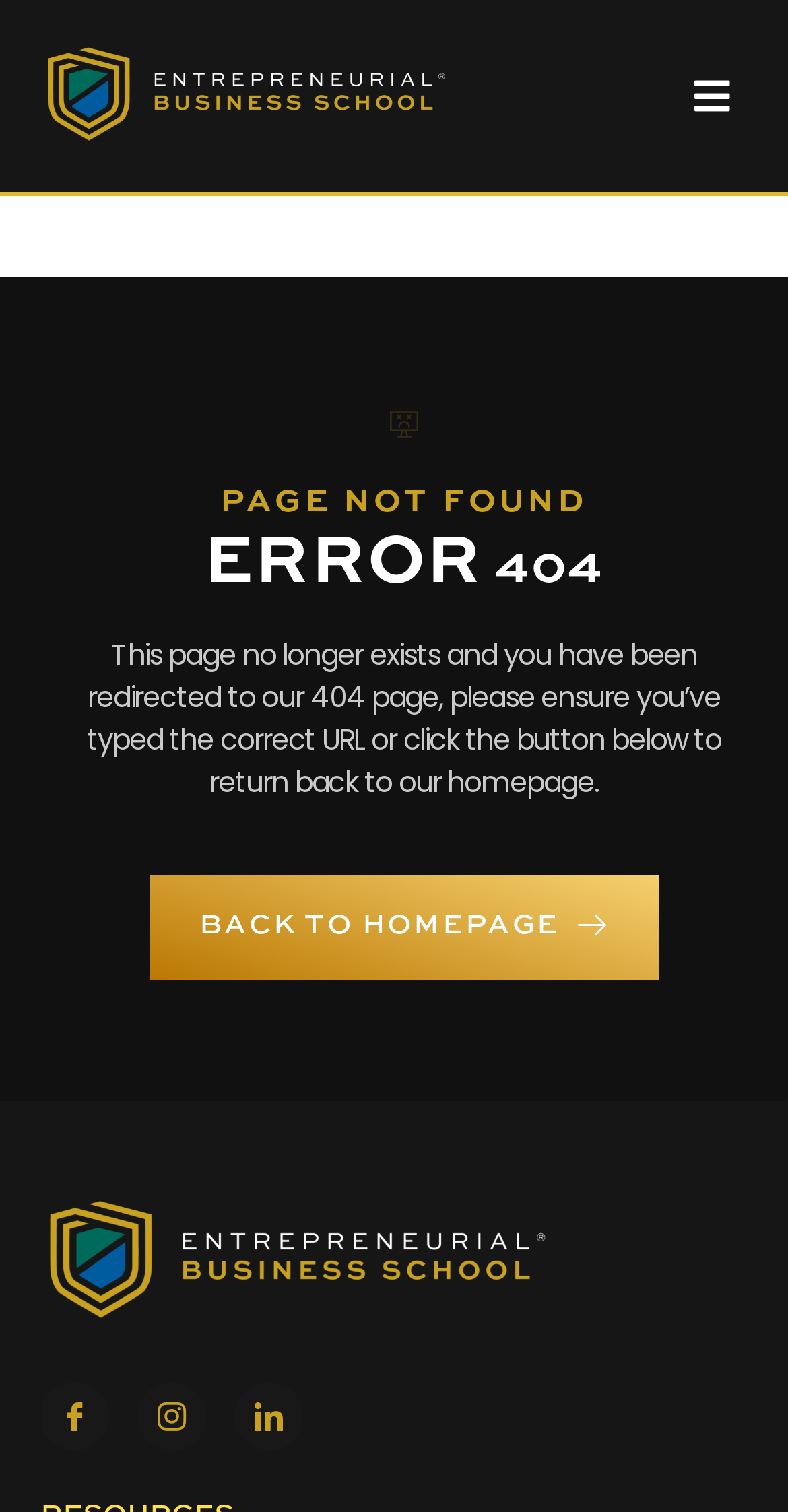Please specify the bounding box coordinates in the format (top-left x, top-left y, bottom-right x, bottom-right y), with values ranging from 0 to 1. Identify the bounding box for the UI component described as follows: aria-label="LinkedIn"

[0.297, 0.914, 0.385, 0.959]